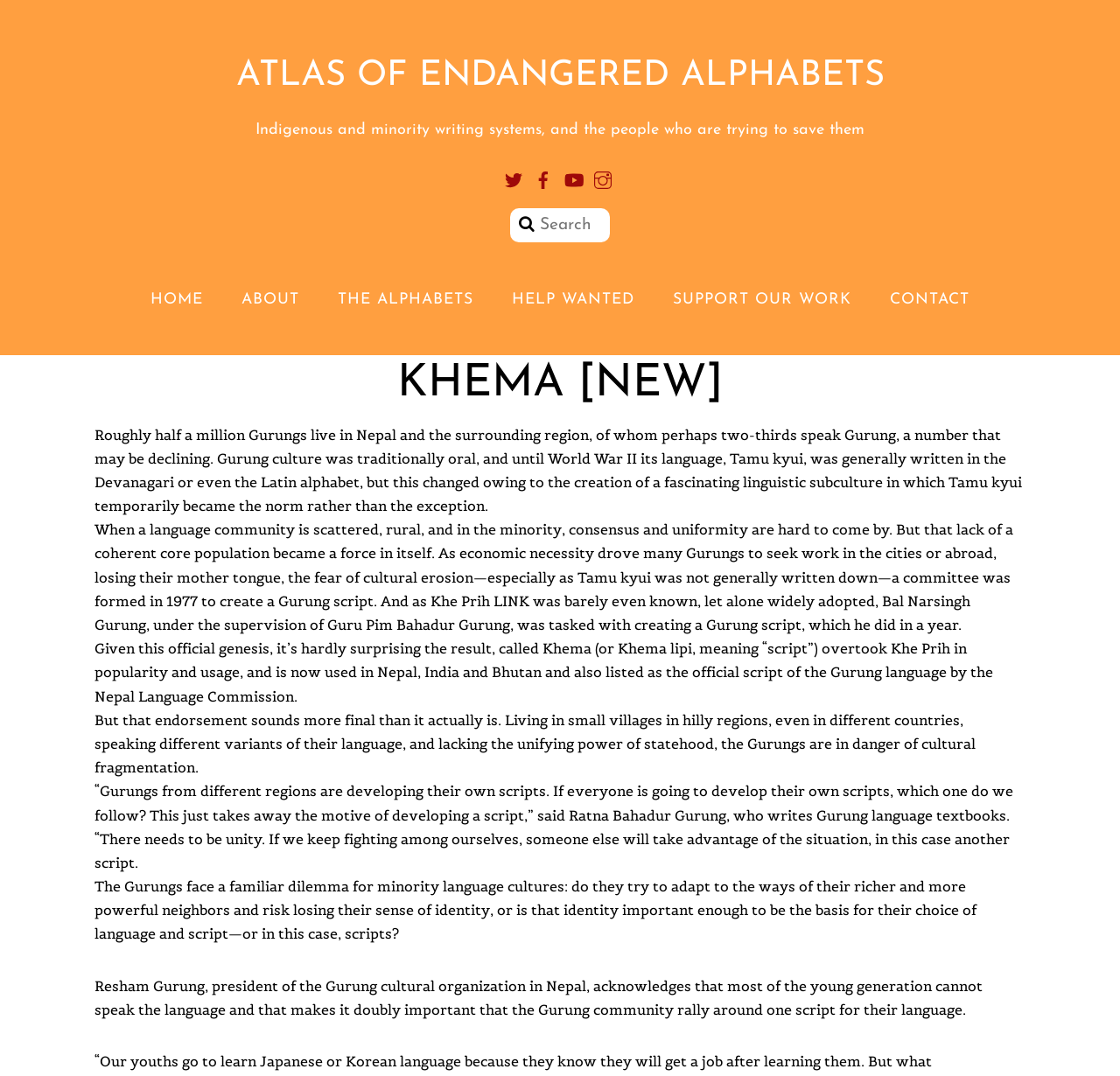Please identify the bounding box coordinates of the element that needs to be clicked to execute the following command: "Learn about the Gurung language". Provide the bounding box using four float numbers between 0 and 1, formatted as [left, top, right, bottom].

[0.084, 0.396, 0.912, 0.478]